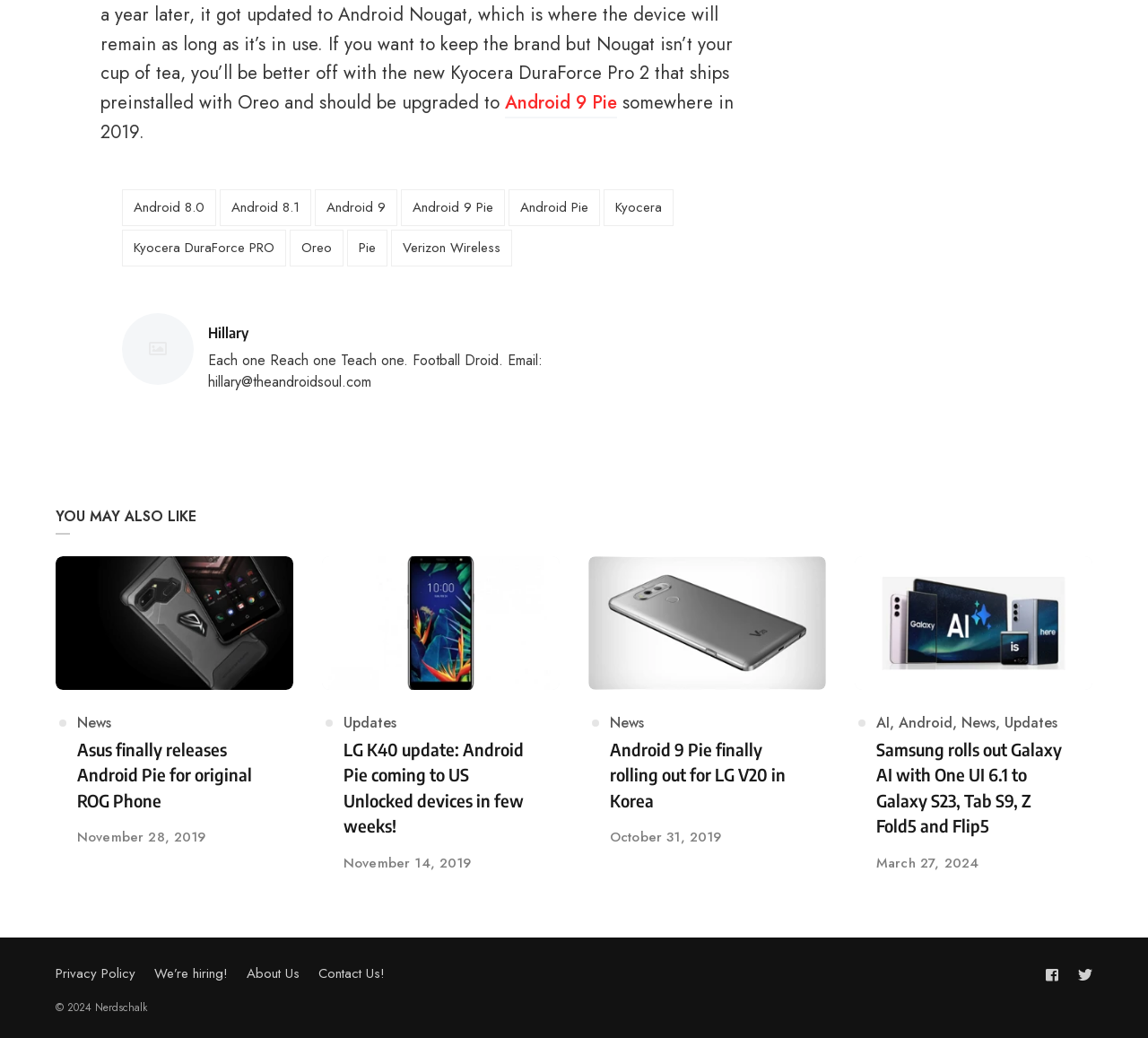Determine the coordinates of the bounding box that should be clicked to complete the instruction: "Follow us on facebook". The coordinates should be represented by four float numbers between 0 and 1: [left, top, right, bottom].

[0.911, 0.929, 0.928, 0.949]